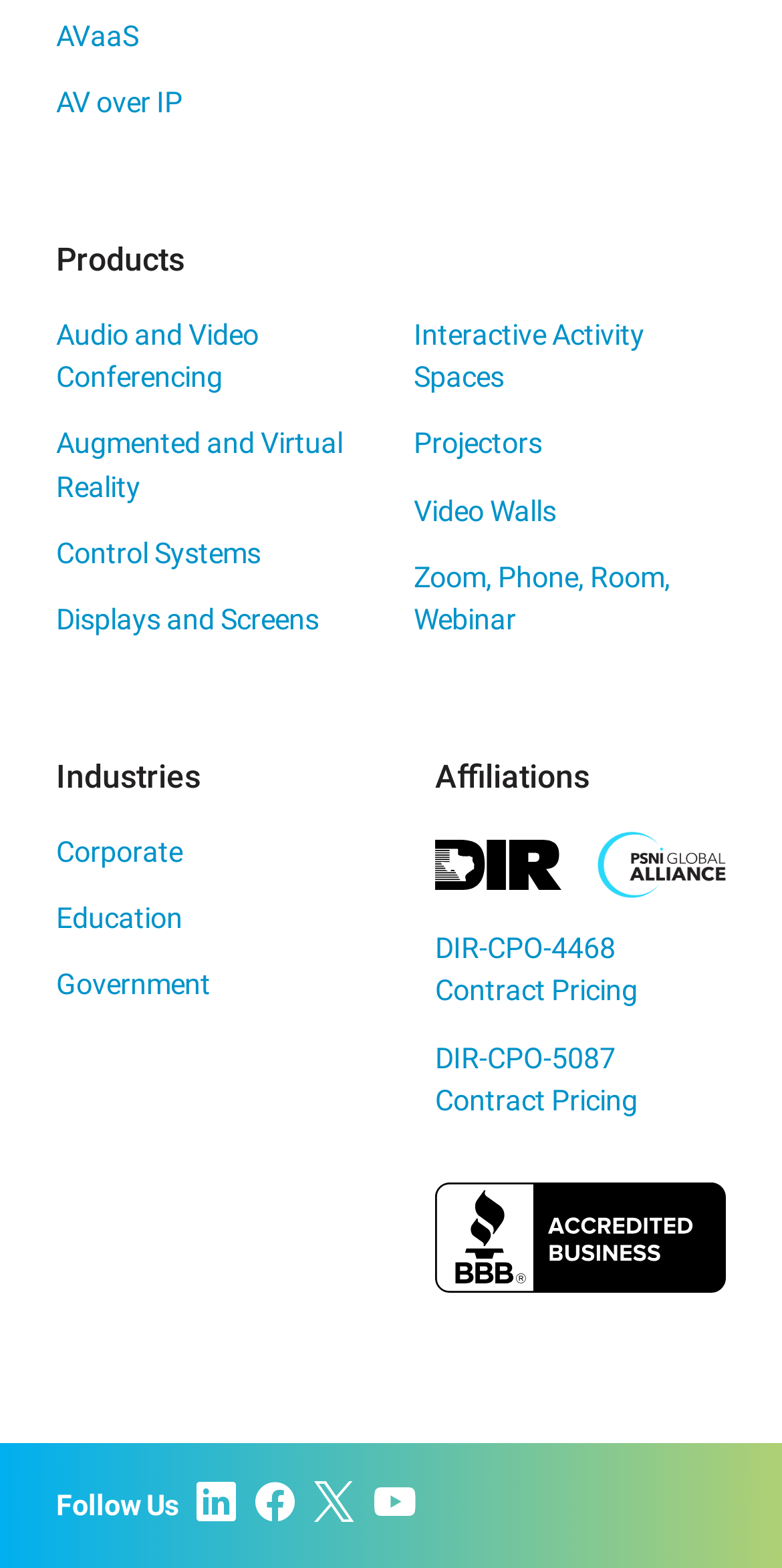Find and indicate the bounding box coordinates of the region you should select to follow the given instruction: "View DIR affiliations".

[0.556, 0.536, 0.719, 0.568]